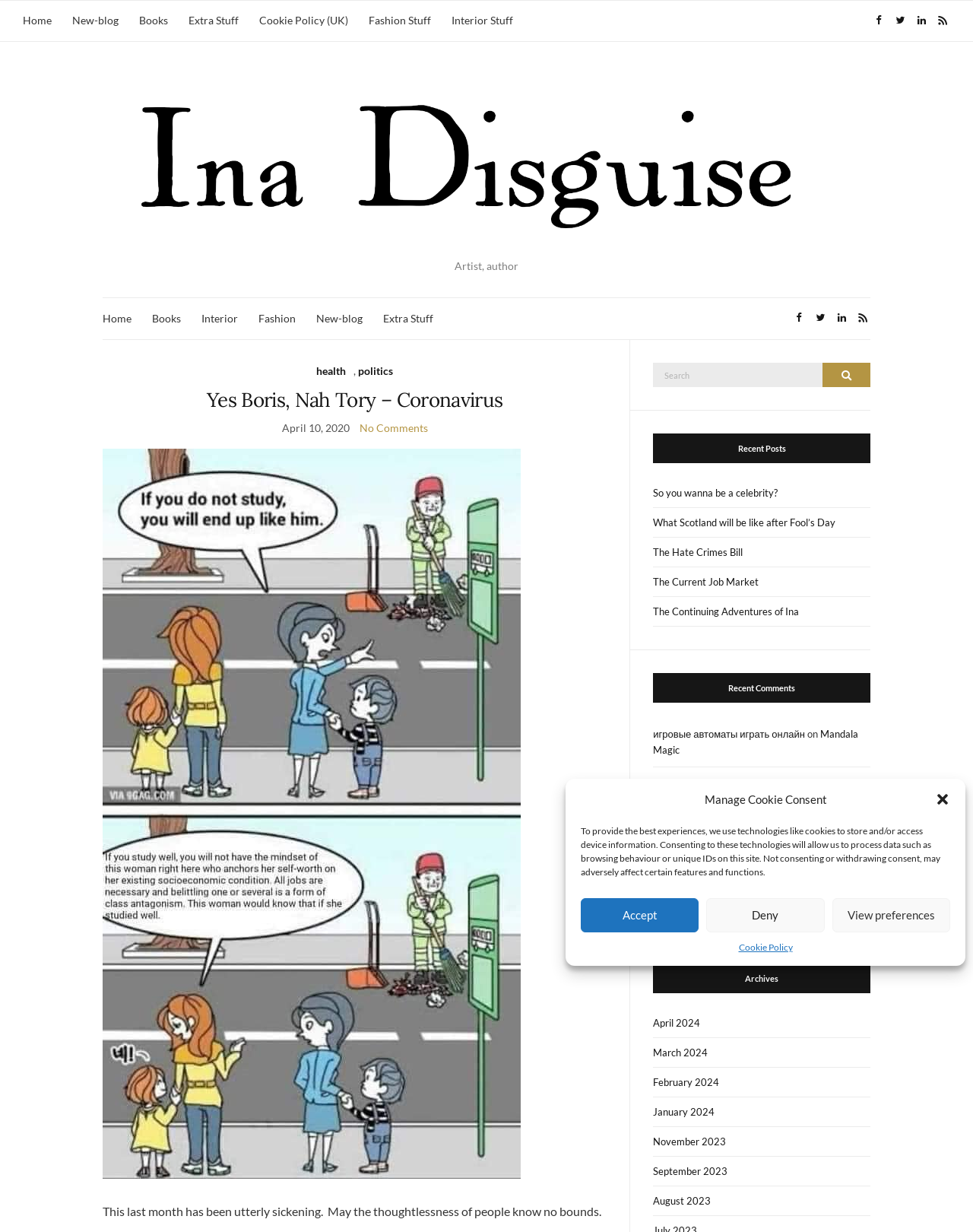Identify the bounding box coordinates for the element that needs to be clicked to fulfill this instruction: "Read the 'Yes Boris, Nah Tory – Coronavirus' article". Provide the coordinates in the format of four float numbers between 0 and 1: [left, top, right, bottom].

[0.105, 0.314, 0.624, 0.335]